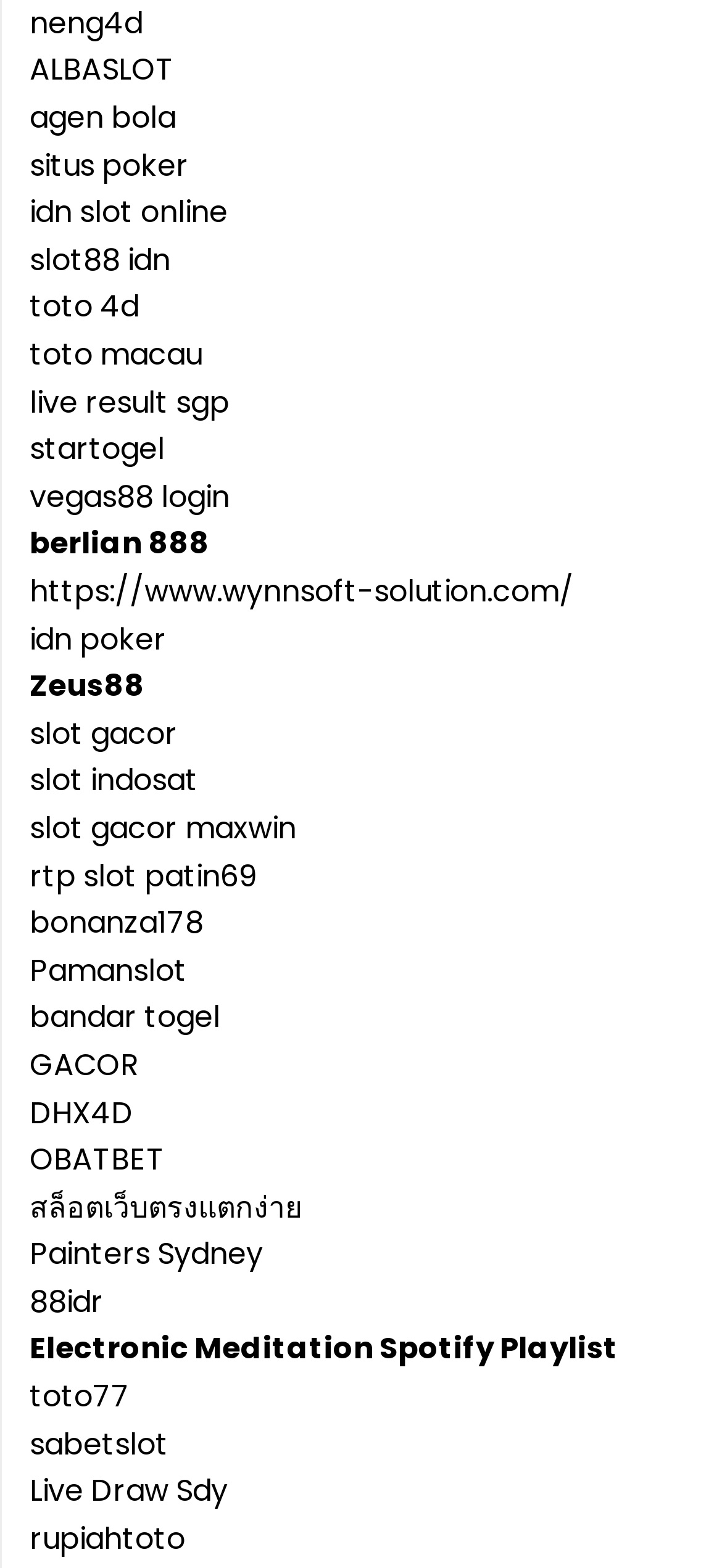Locate the bounding box coordinates of the clickable area to execute the instruction: "check live result sgp". Provide the coordinates as four float numbers between 0 and 1, represented as [left, top, right, bottom].

[0.041, 0.243, 0.318, 0.27]